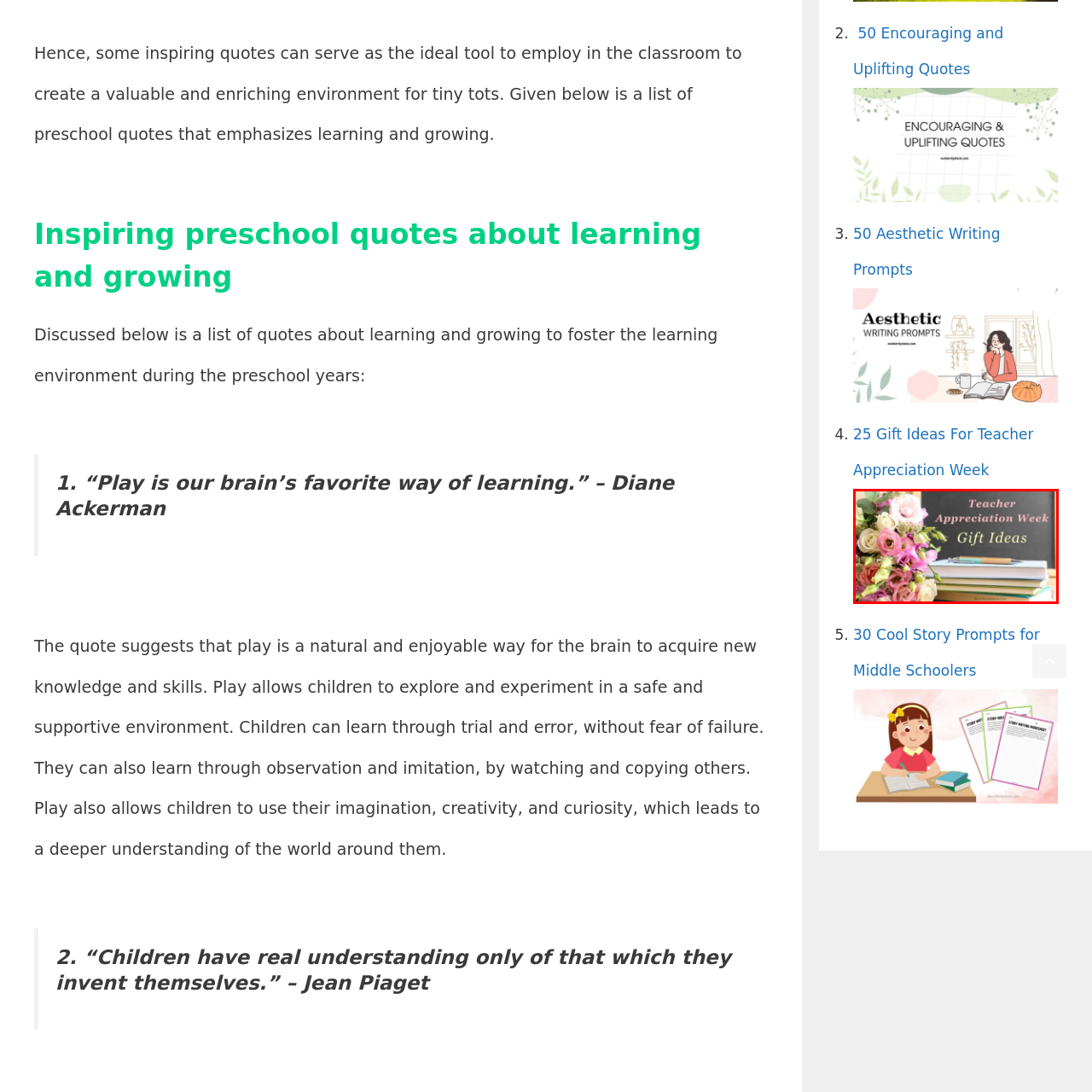Examine the section enclosed by the red box and give a brief answer to the question: What is stacked beneath the chalkboard?

Colorful books